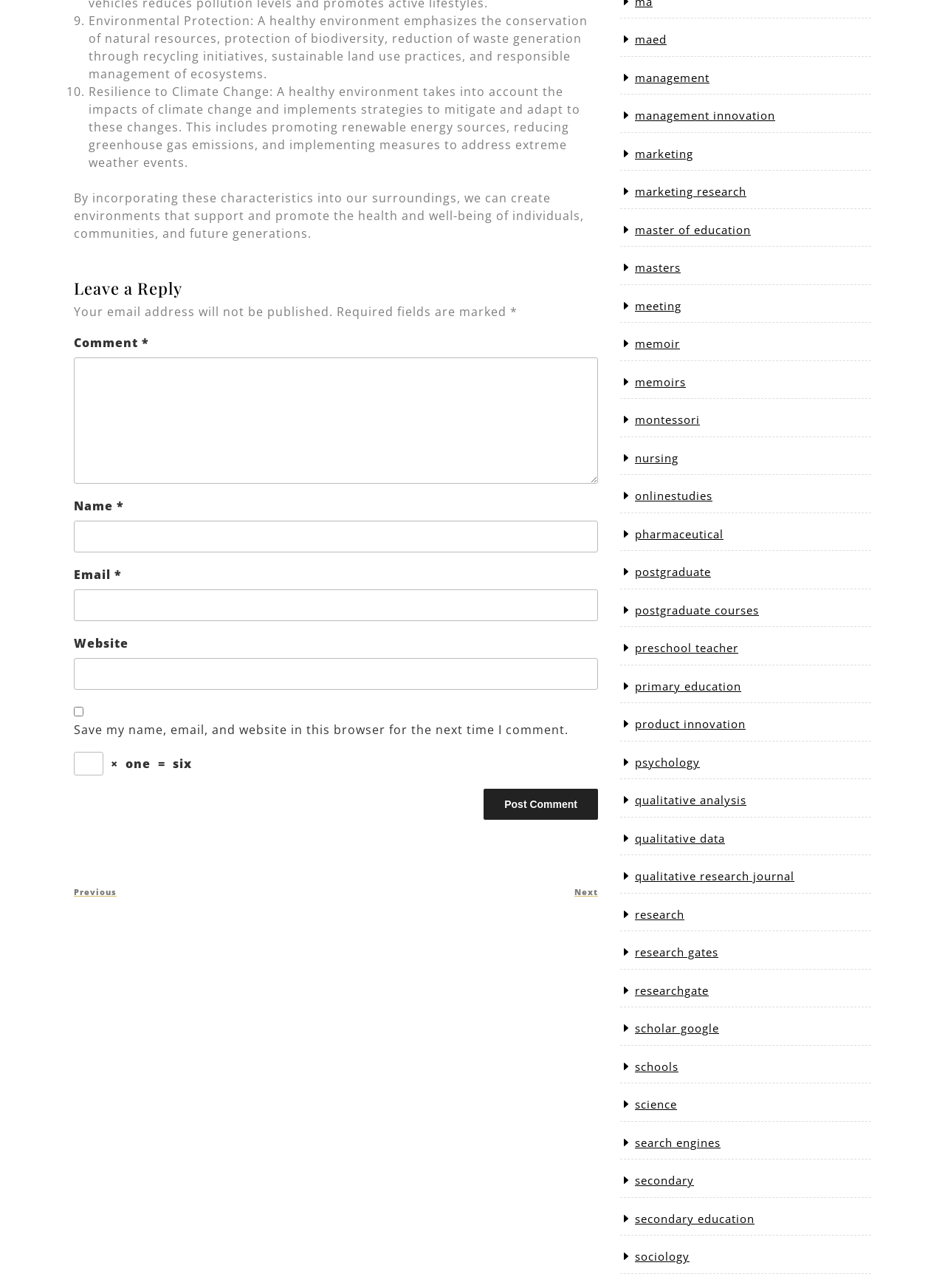Determine the bounding box coordinates of the region I should click to achieve the following instruction: "Go to the previous post". Ensure the bounding box coordinates are four float numbers between 0 and 1, i.e., [left, top, right, bottom].

[0.078, 0.688, 0.355, 0.698]